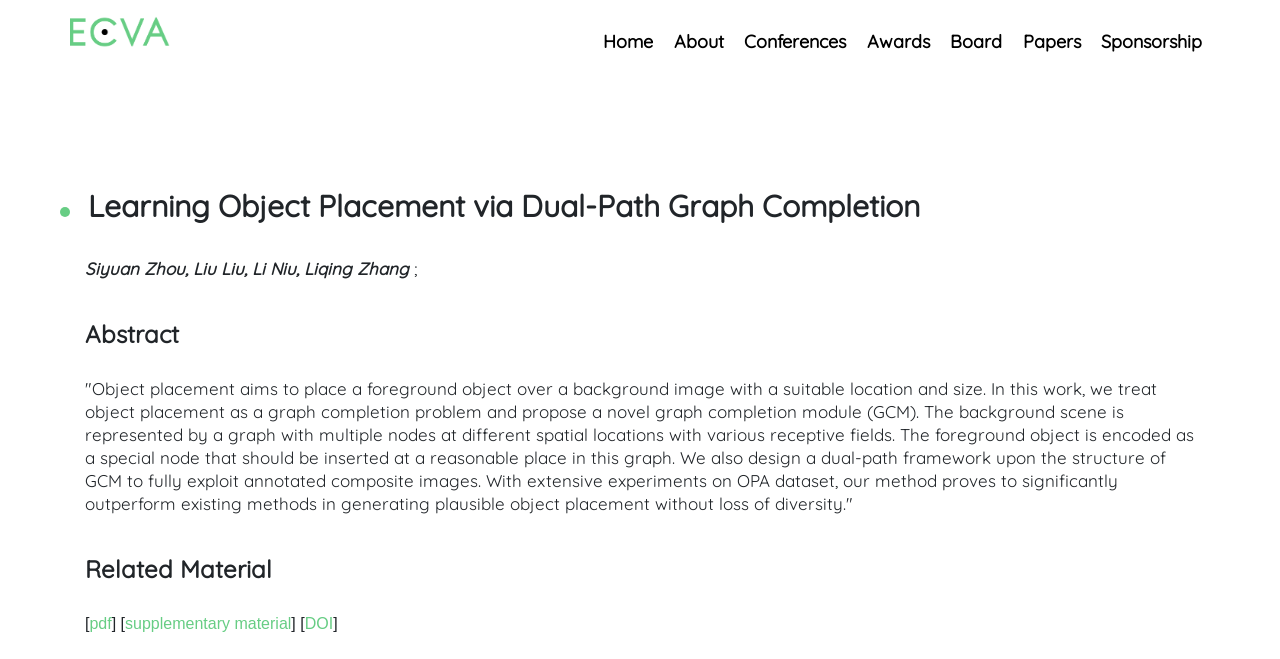Give the bounding box coordinates for the element described by: "Awards".

[0.671, 0.036, 0.733, 0.091]